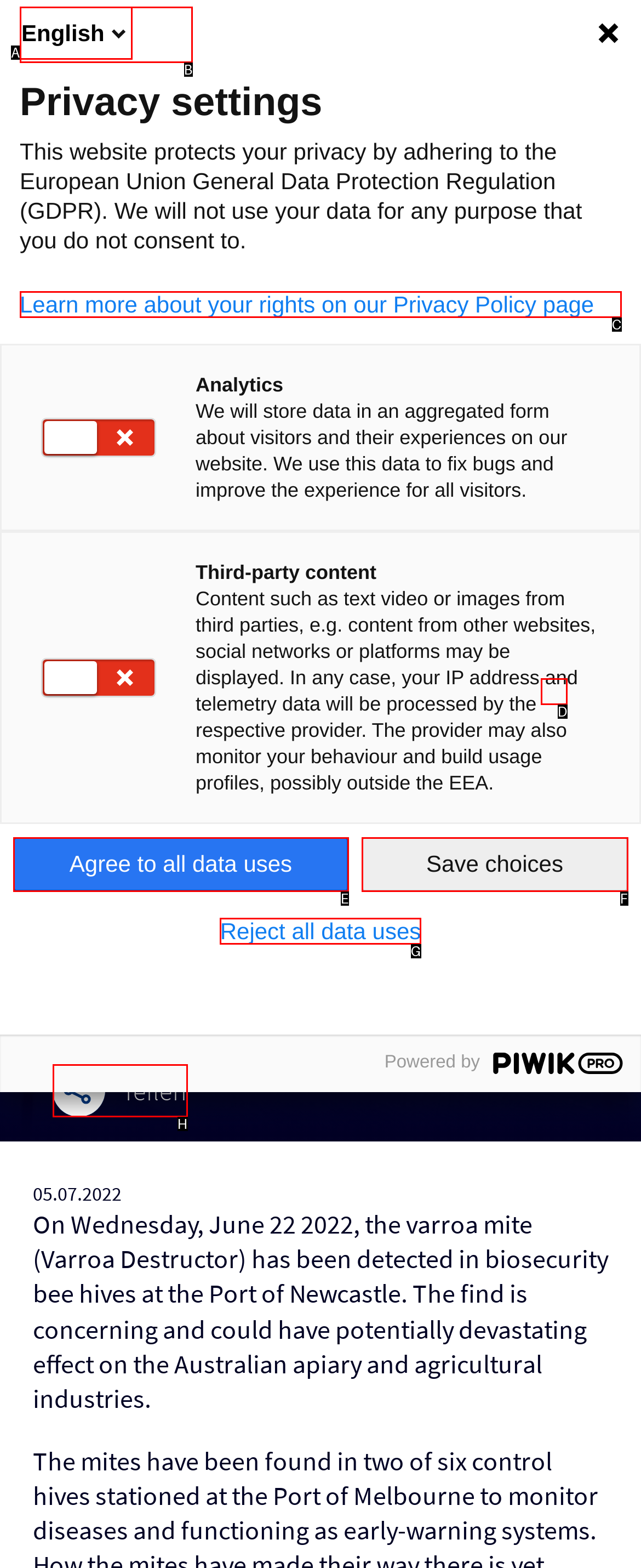Given the description: Agree to all data uses, select the HTML element that best matches it. Reply with the letter of your chosen option.

E